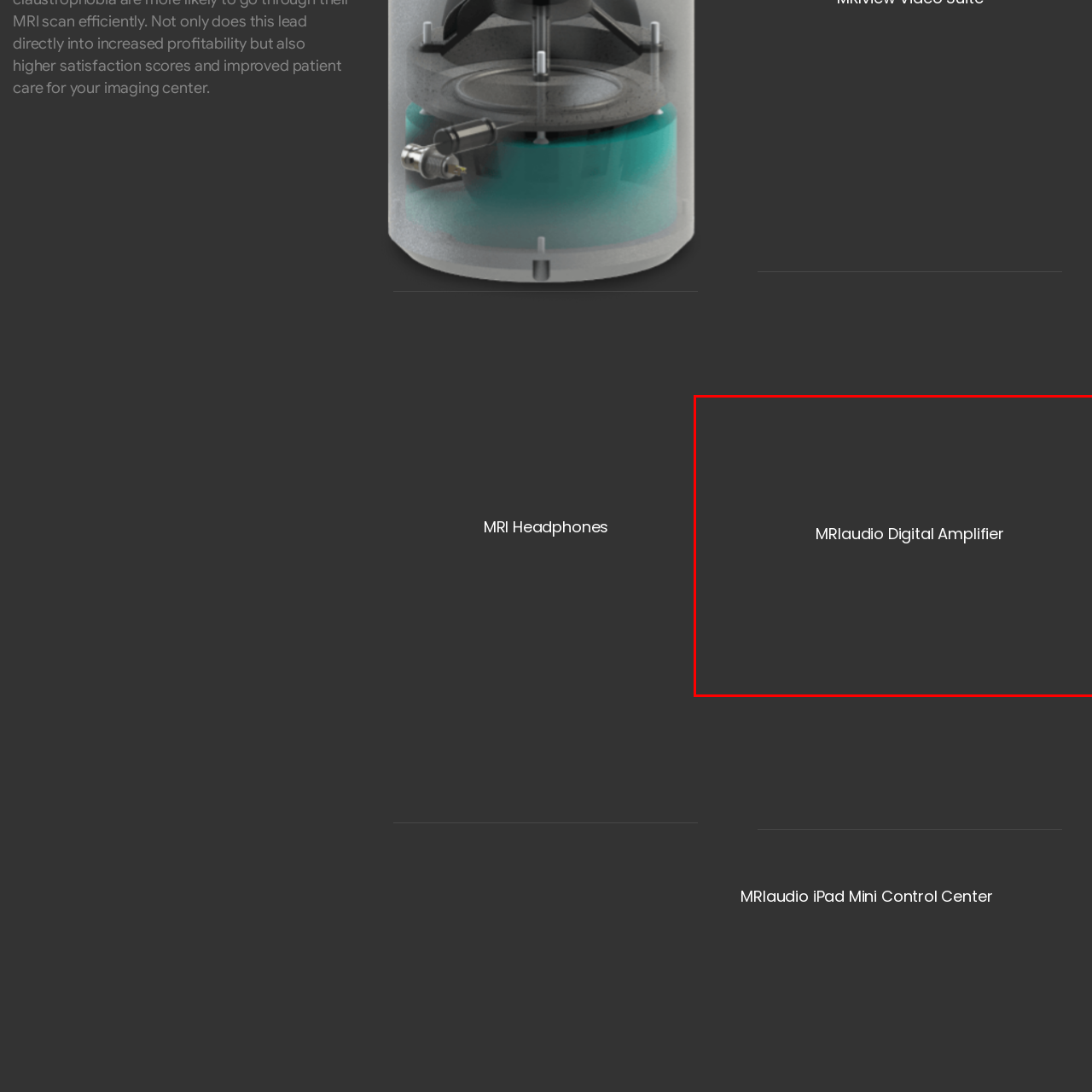What type of devices can the amplifier integrate with?
Focus on the area within the red boundary in the image and answer the question with one word or a short phrase.

multimedia devices